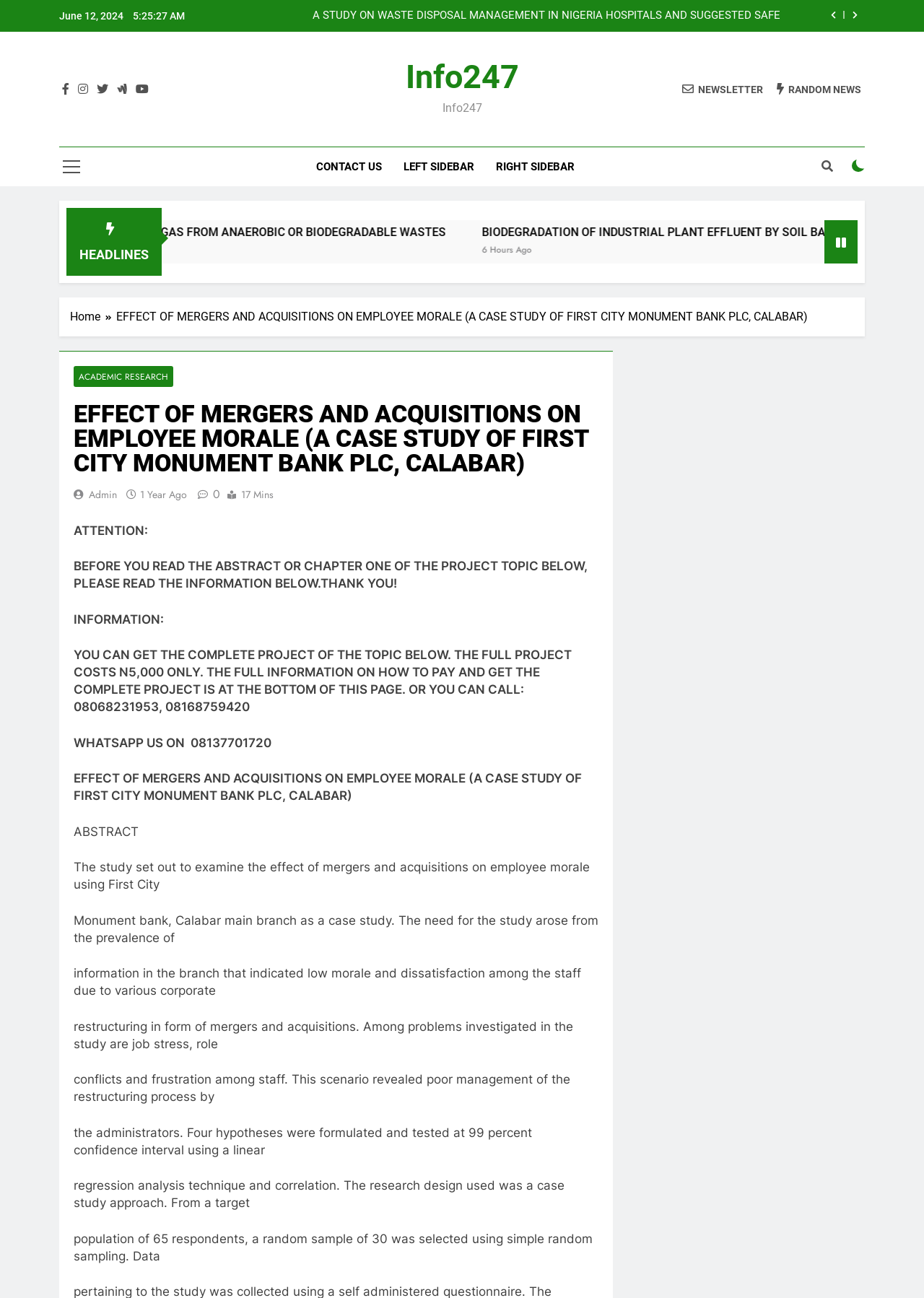Using the given element description, provide the bounding box coordinates (top-left x, top-left y, bottom-right x, bottom-right y) for the corresponding UI element in the screenshot: admin

[0.096, 0.375, 0.127, 0.387]